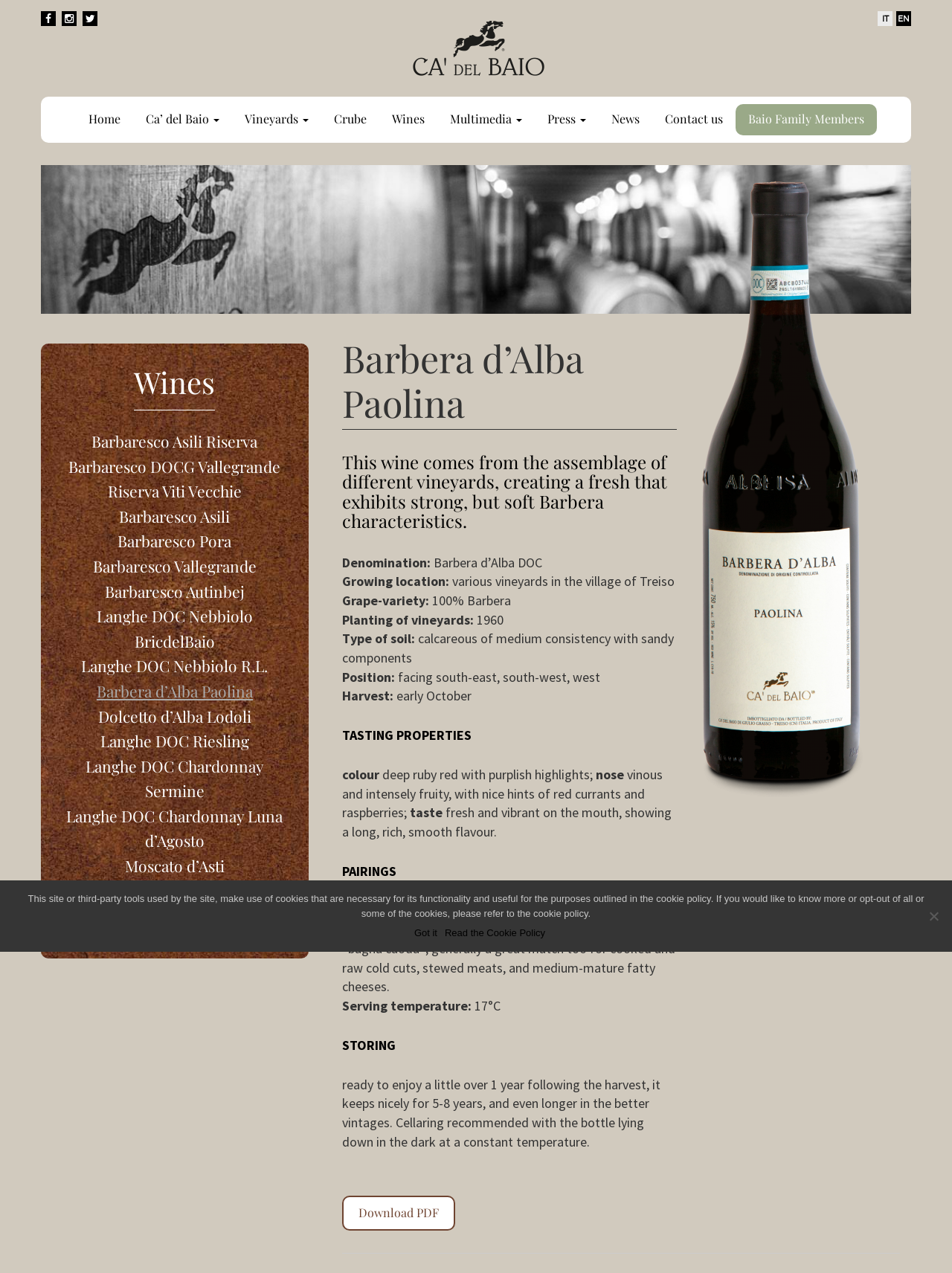Determine the bounding box for the UI element as described: "Langhe DOC Chardonnay Sermine". The coordinates should be represented as four float numbers between 0 and 1, formatted as [left, top, right, bottom].

[0.09, 0.593, 0.277, 0.629]